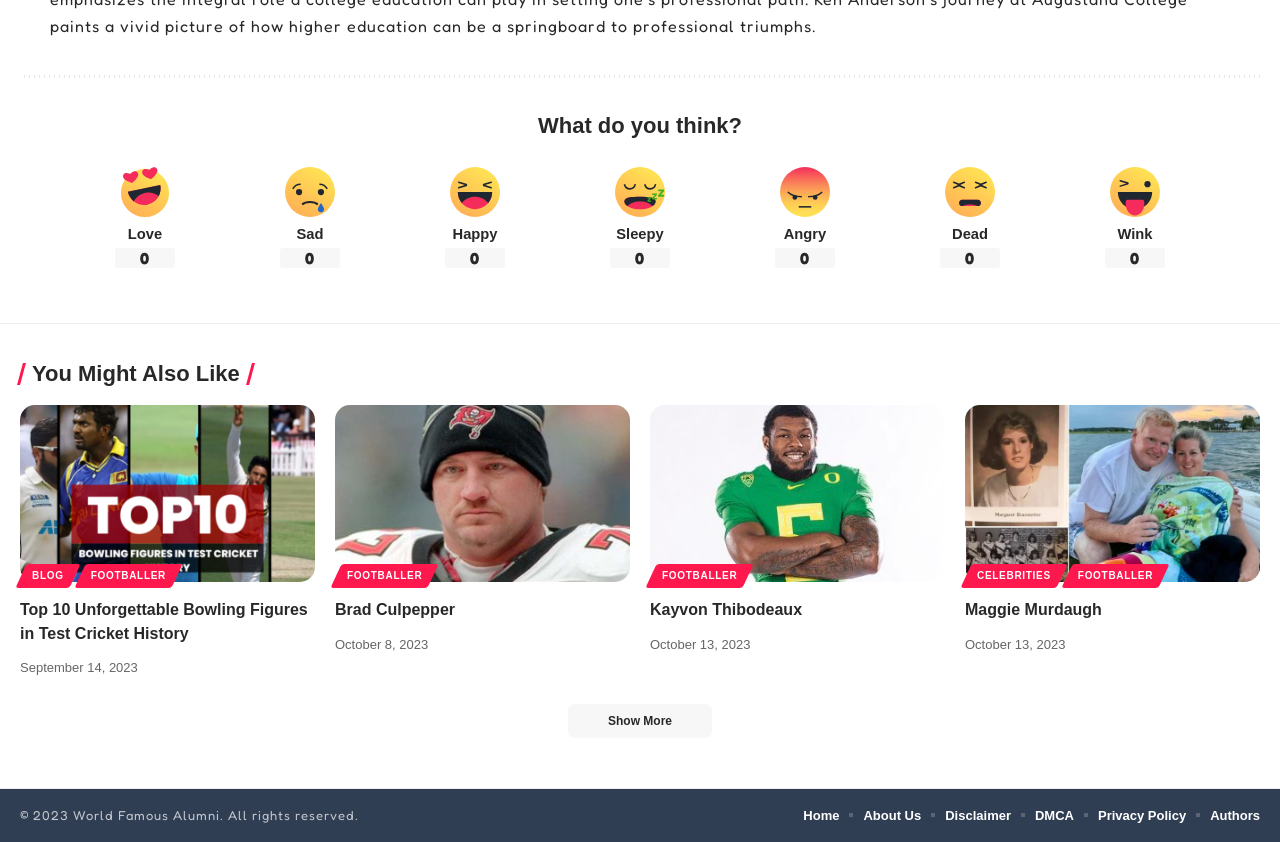Determine the bounding box for the described UI element: "Footballer".

[0.061, 0.67, 0.139, 0.699]